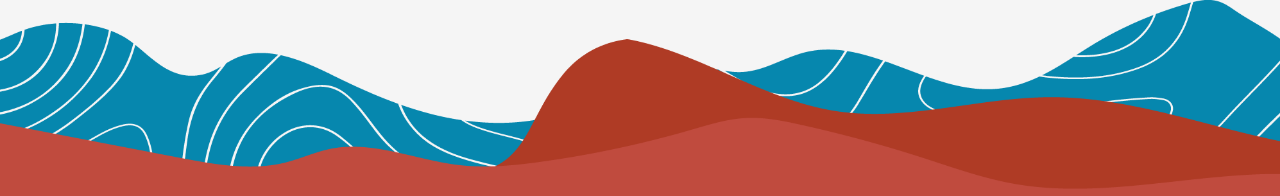What is the purpose of the visual element in the narrative?
Look at the screenshot and respond with one word or a short phrase.

To enhance the narrative on inclusivity